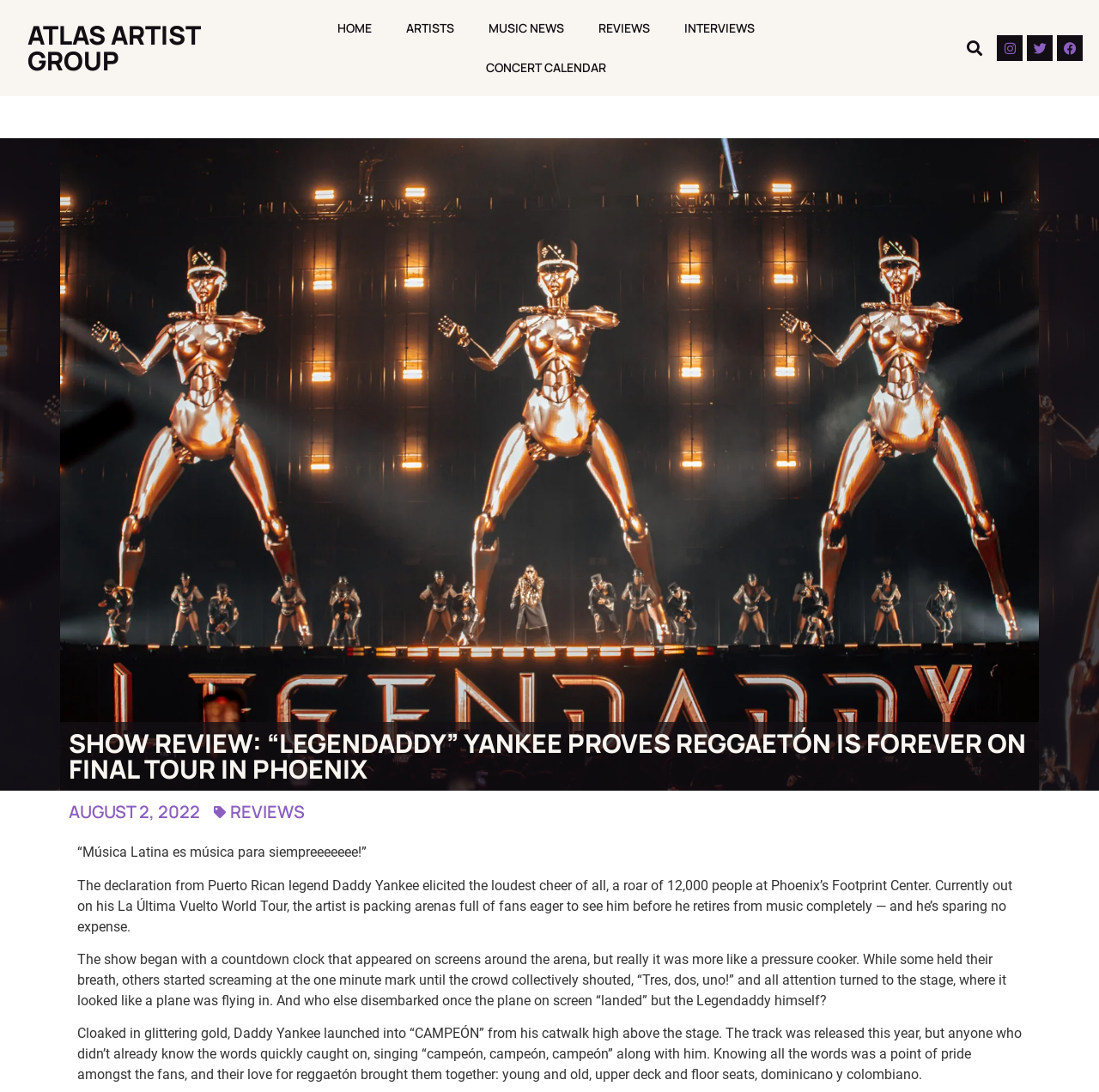Extract the bounding box coordinates of the UI element described: "Concert Calendar". Provide the coordinates in the format [left, top, right, bottom] with values ranging from 0 to 1.

[0.426, 0.044, 0.567, 0.08]